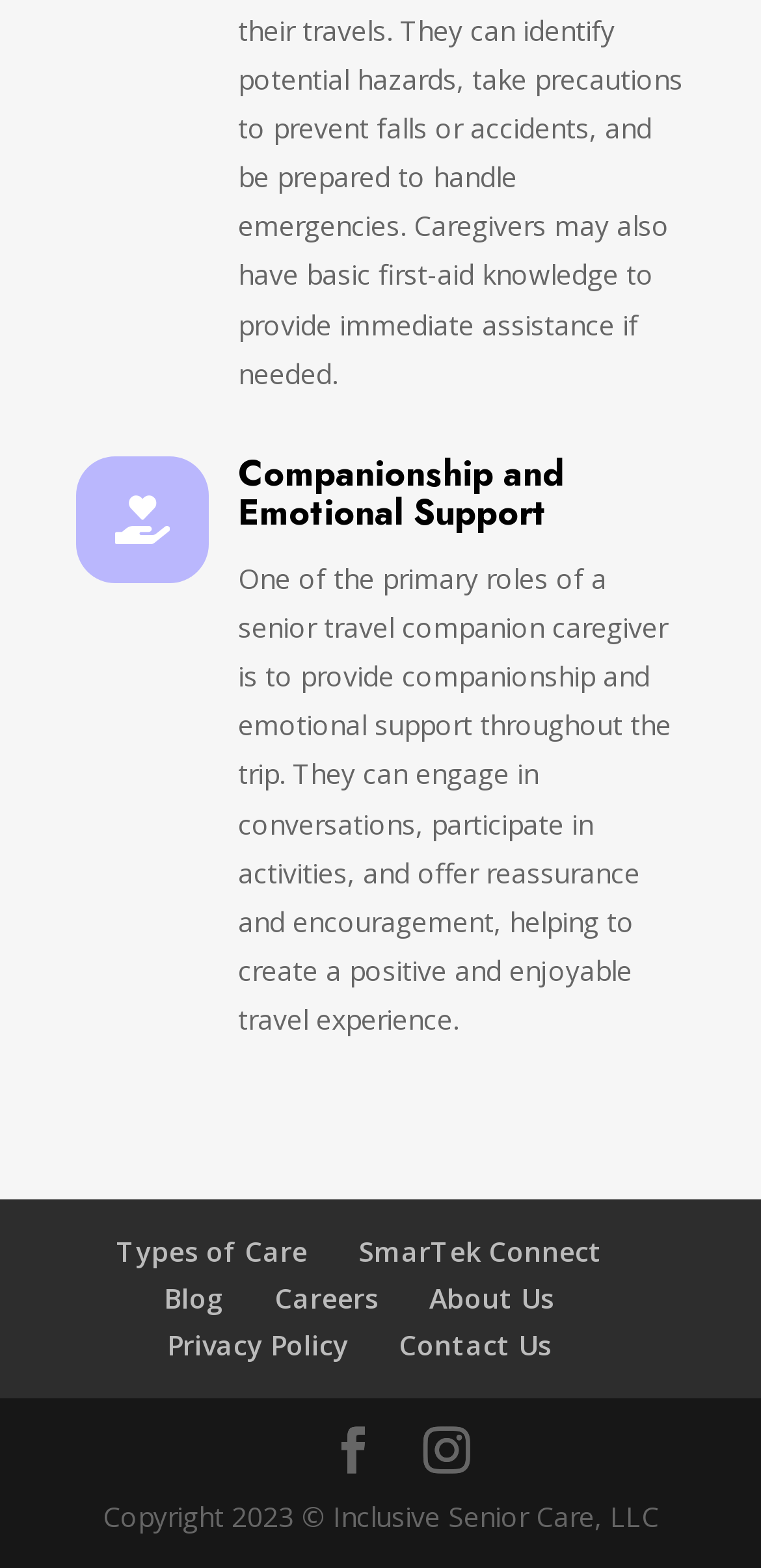Identify the bounding box coordinates of the section that should be clicked to achieve the task described: "View Tax return Slovakia".

None